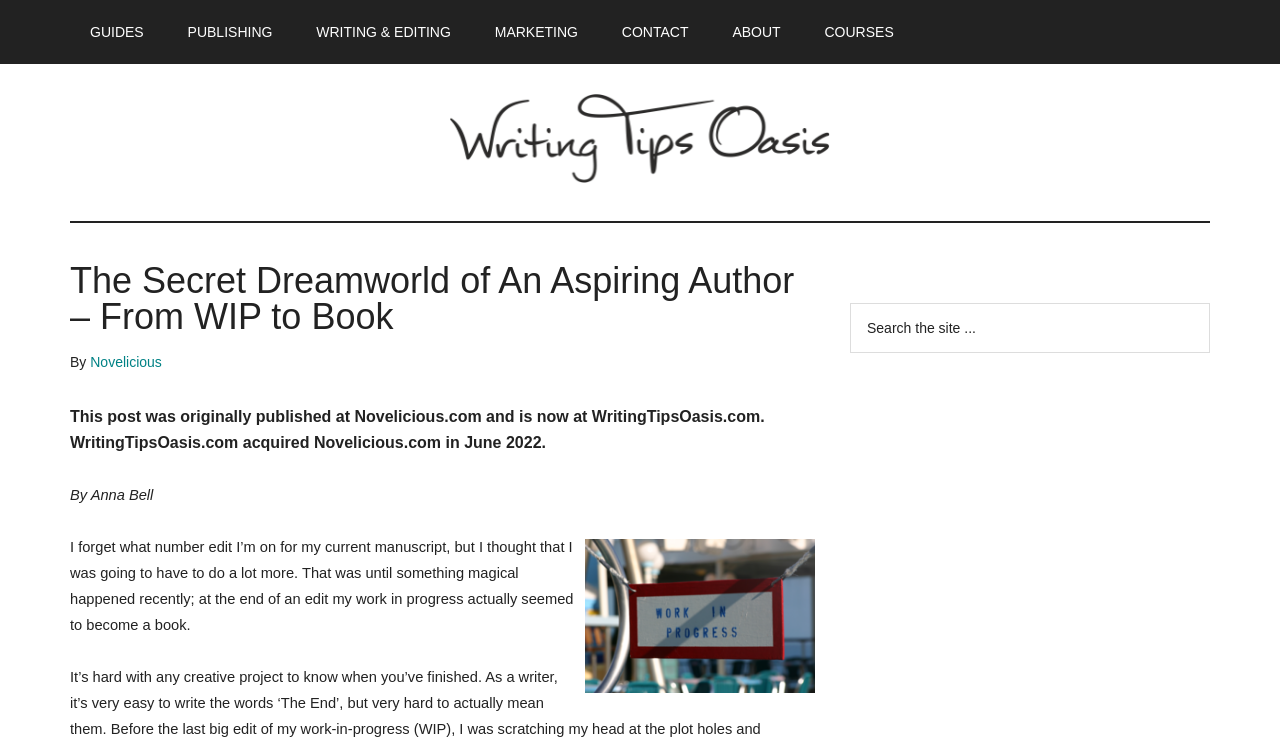Identify the bounding box coordinates of the area that should be clicked in order to complete the given instruction: "Read the 'The Secret Dreamworld of An Aspiring Author – From WIP to Book' article". The bounding box coordinates should be four float numbers between 0 and 1, i.e., [left, top, right, bottom].

[0.055, 0.352, 0.641, 0.448]